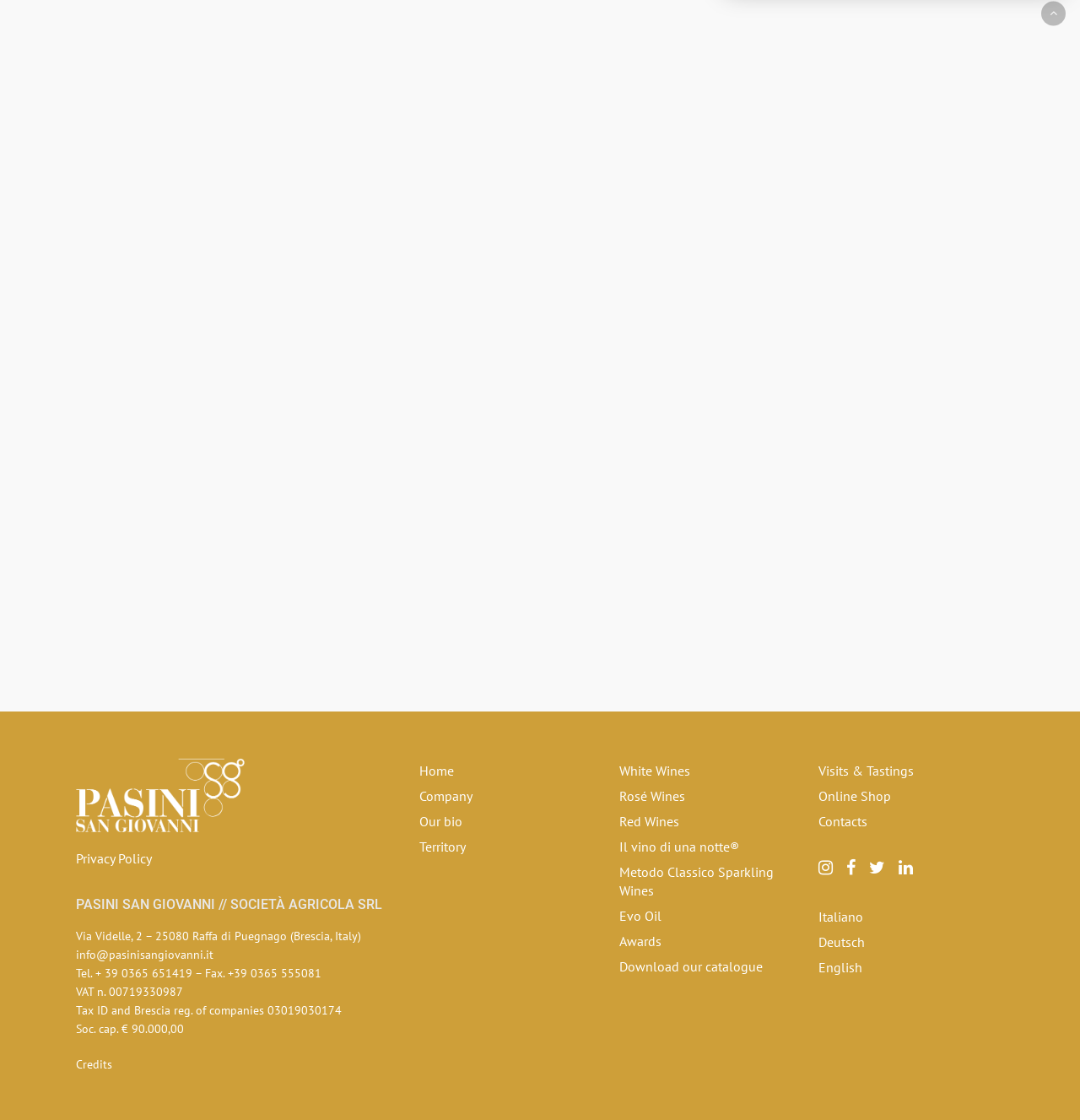Please locate the bounding box coordinates of the element's region that needs to be clicked to follow the instruction: "Go back to the catalogue". The bounding box coordinates should be provided as four float numbers between 0 and 1, i.e., [left, top, right, bottom].

[0.427, 0.51, 0.573, 0.528]